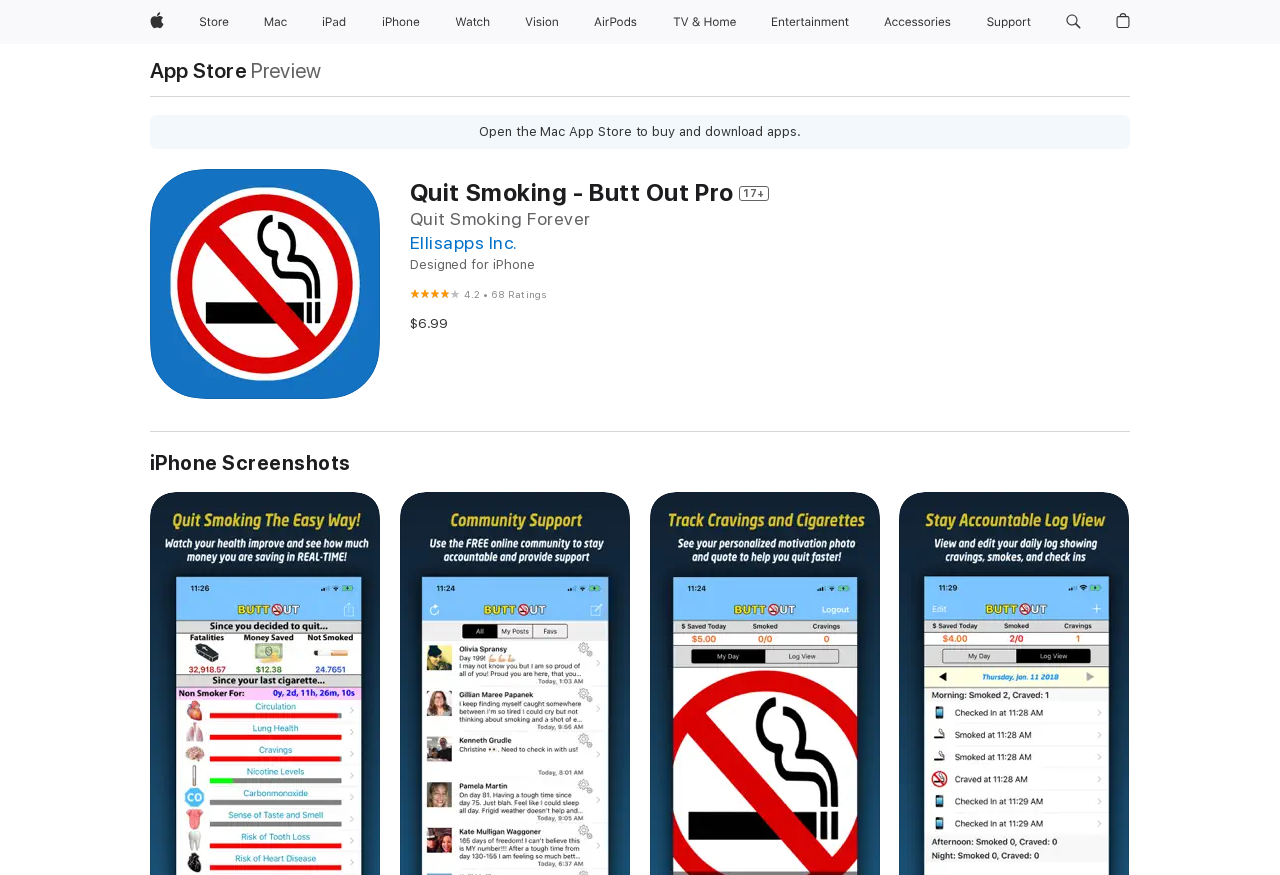Determine the bounding box coordinates for the HTML element mentioned in the following description: "aria-label="AirPods menu"". The coordinates should be a list of four floats ranging from 0 to 1, represented as [left, top, right, bottom].

[0.492, 0.0, 0.509, 0.05]